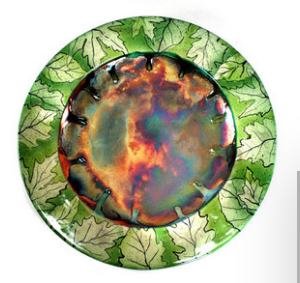What type of firing technique is mentioned in the caption? Based on the image, give a response in one word or a short phrase.

Raku